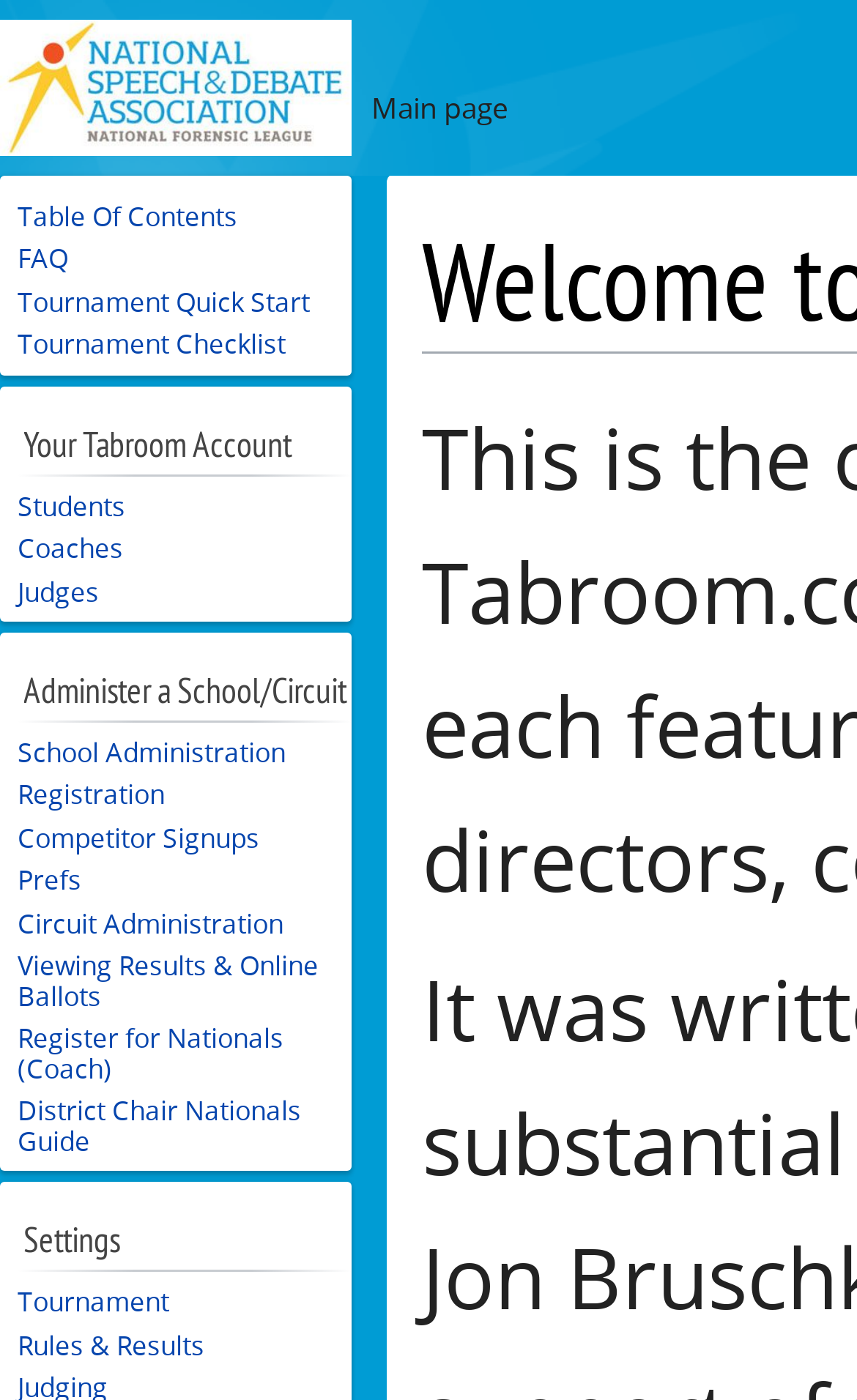Determine the bounding box of the UI component based on this description: "Rules & Results". The bounding box coordinates should be four float values between 0 and 1, i.e., [left, top, right, bottom].

[0.021, 0.947, 0.238, 0.972]